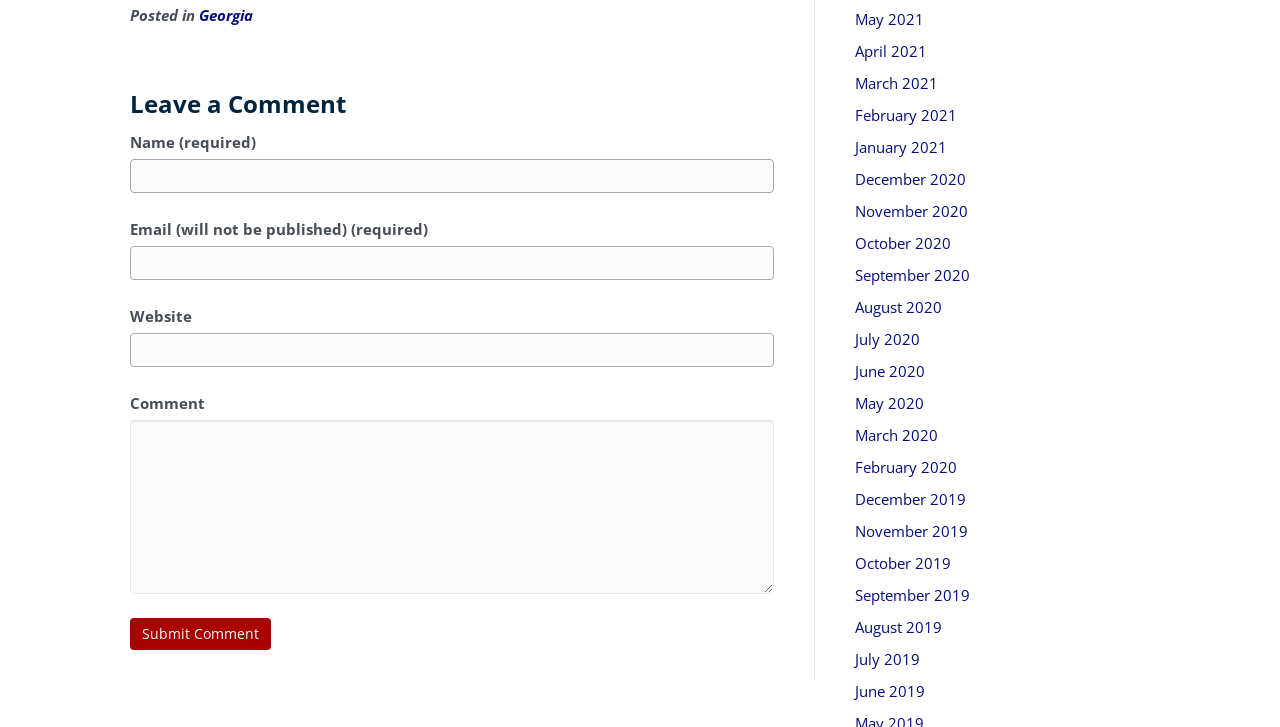Ascertain the bounding box coordinates for the UI element detailed here: "February 2020". The coordinates should be provided as [left, top, right, bottom] with each value being a float between 0 and 1.

[0.668, 0.629, 0.748, 0.656]